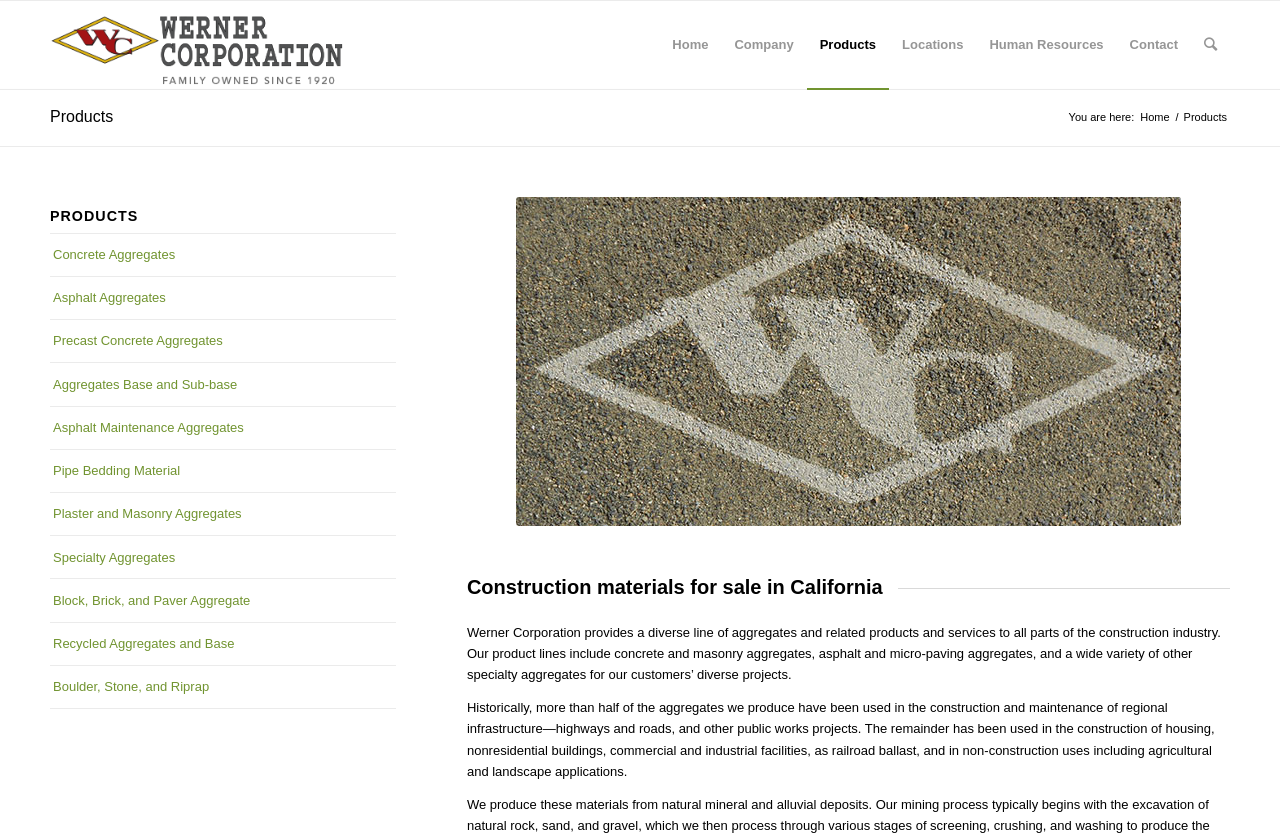Find and indicate the bounding box coordinates of the region you should select to follow the given instruction: "Click on the 'Block, Brick, and Paver Aggregate' link".

[0.039, 0.695, 0.309, 0.745]